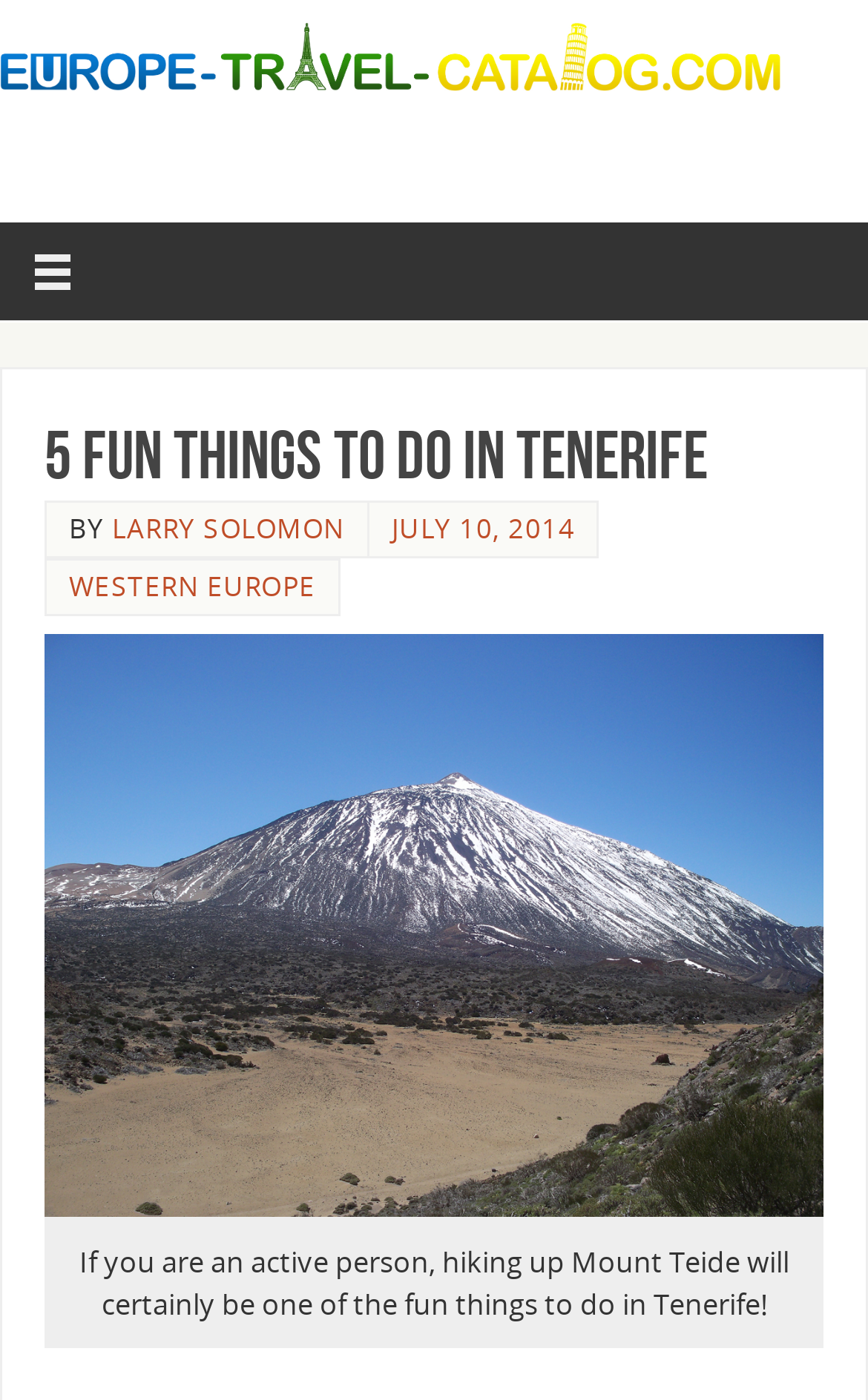Determine the bounding box for the HTML element described here: "July 10, 2014". The coordinates should be given as [left, top, right, bottom] with each number being a float between 0 and 1.

[0.451, 0.363, 0.663, 0.39]